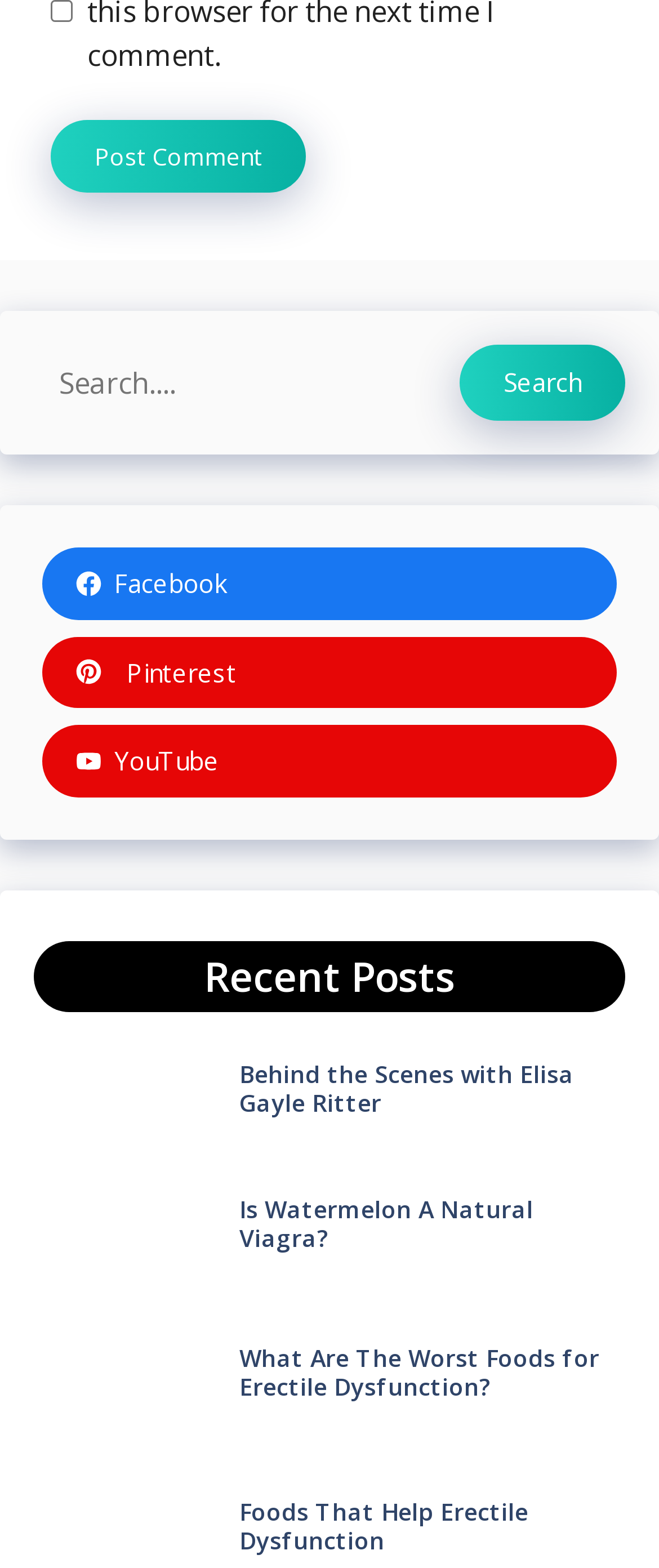Find the bounding box coordinates for the area you need to click to carry out the instruction: "Post a comment". The coordinates should be four float numbers between 0 and 1, indicated as [left, top, right, bottom].

[0.077, 0.076, 0.464, 0.122]